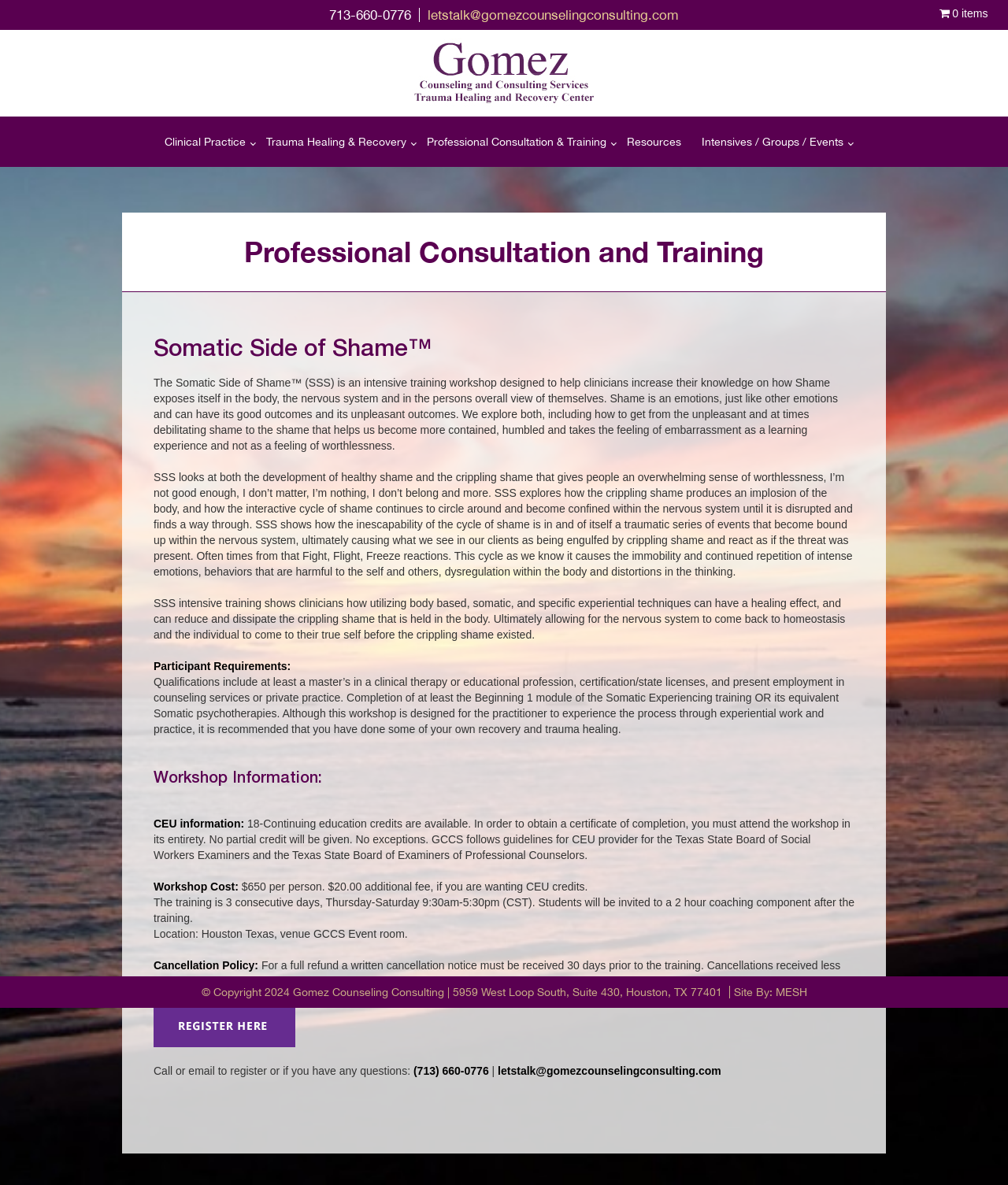Provide a brief response to the question below using one word or phrase:
What is the duration of the workshop?

3 consecutive days